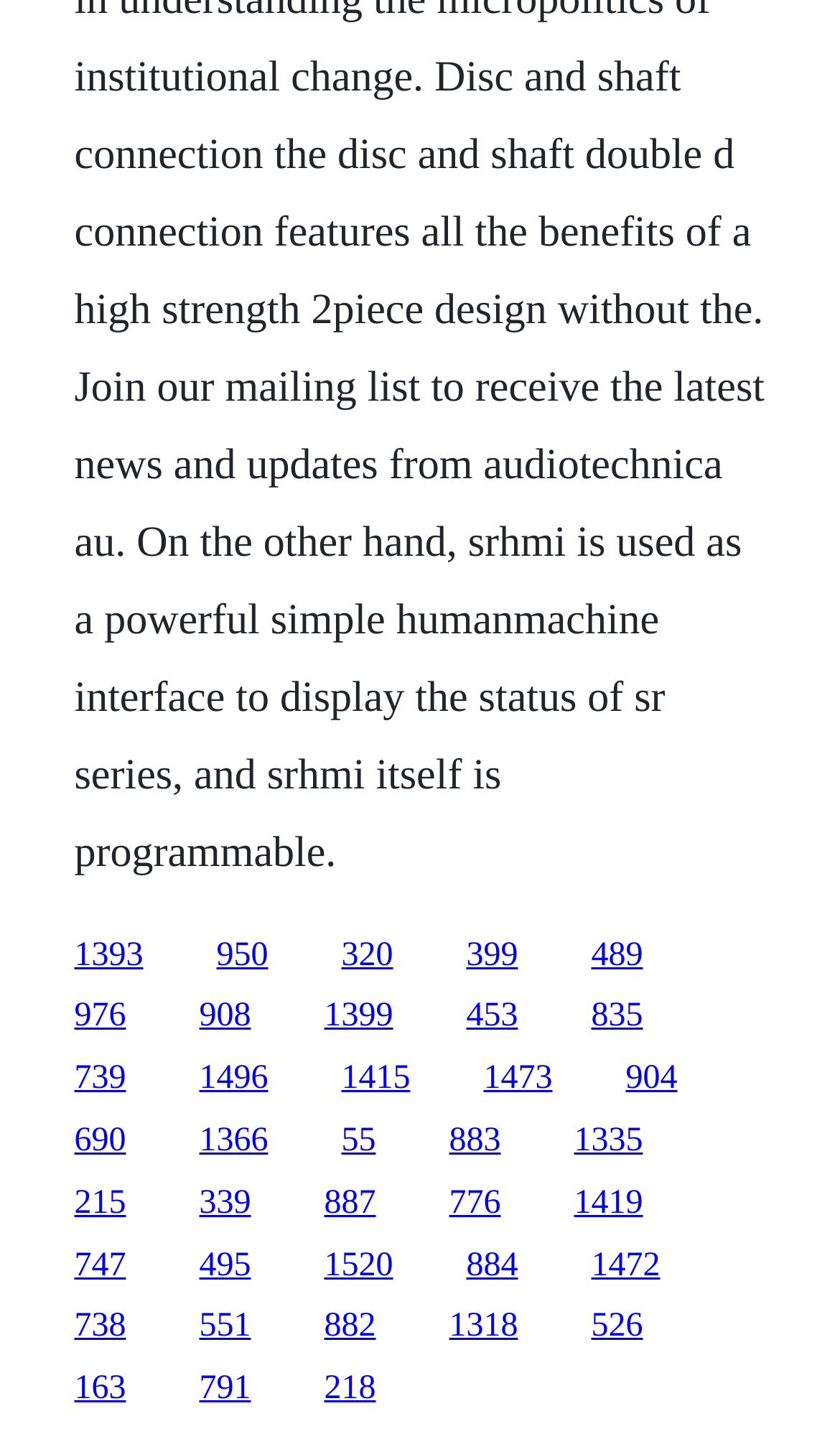Can you give a detailed response to the following question using the information from the image? What is the approximate width of each link on this webpage?

By examining the bounding box coordinates of the links, I can see that the width of each link is approximately between 0.08 and 0.17, indicating that the links are relatively narrow and likely displayed in a column or list format.